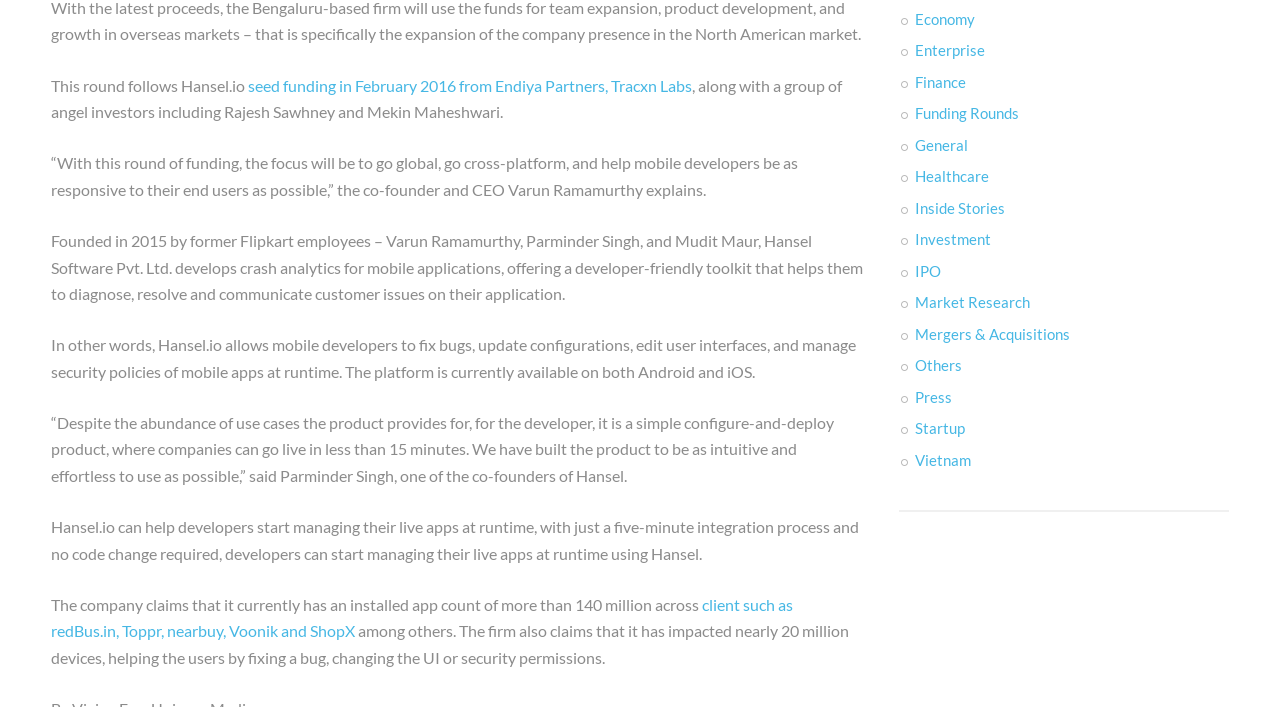Please find the bounding box coordinates of the section that needs to be clicked to achieve this instruction: "Read about Hansel.io's funding rounds".

[0.715, 0.147, 0.796, 0.173]